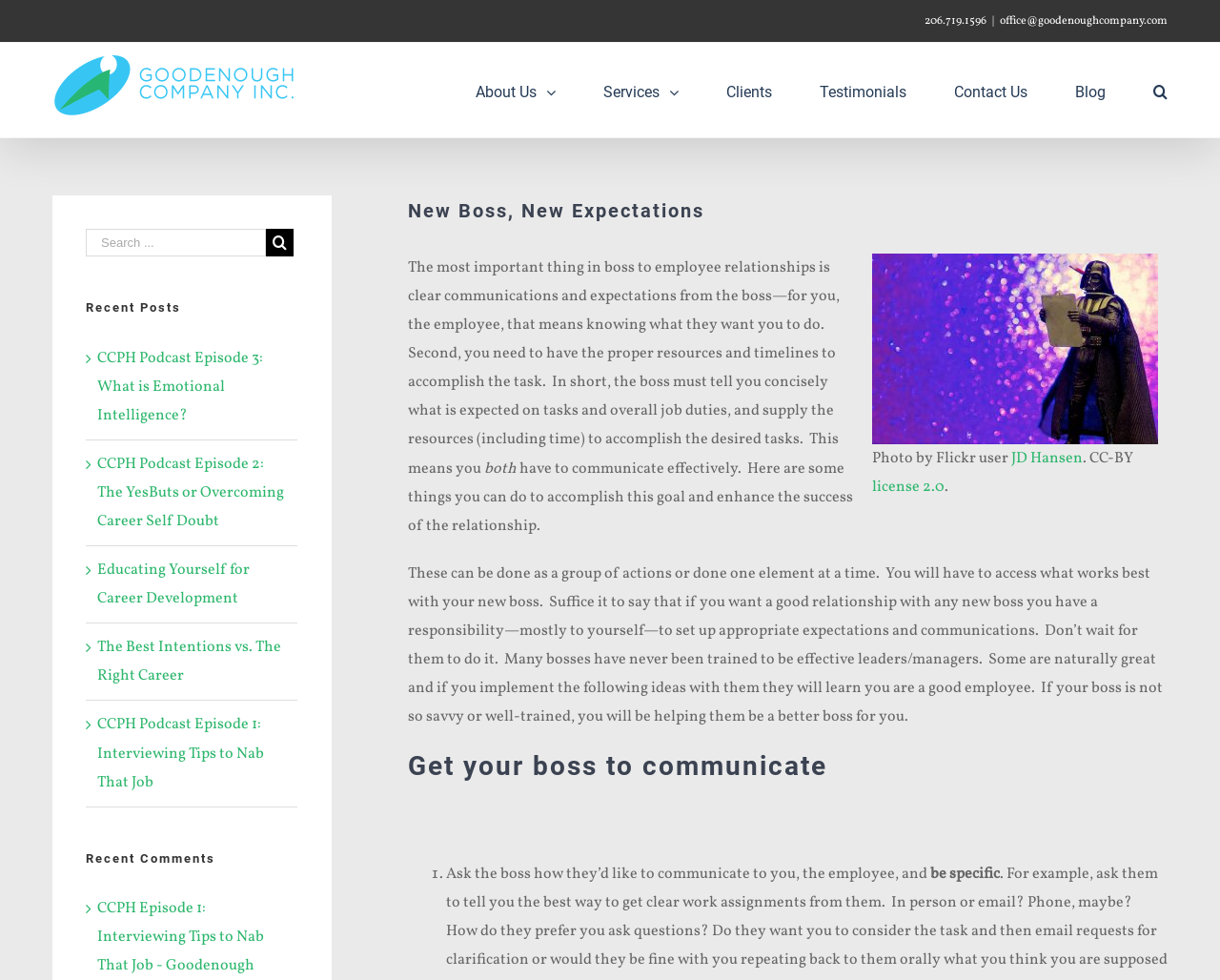Please give the bounding box coordinates of the area that should be clicked to fulfill the following instruction: "Read the blog". The coordinates should be in the format of four float numbers from 0 to 1, i.e., [left, top, right, bottom].

[0.881, 0.044, 0.906, 0.14]